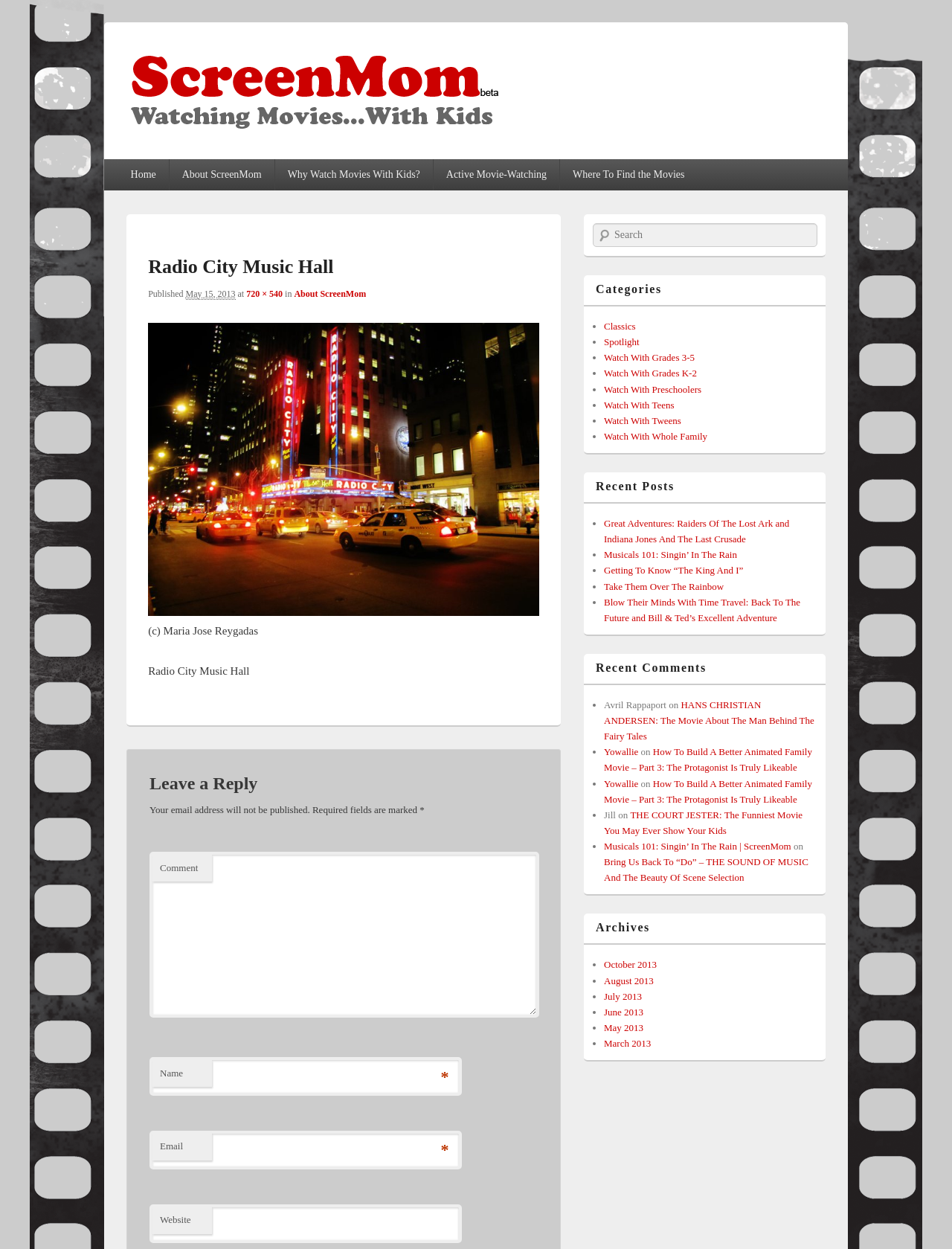Refer to the screenshot and give an in-depth answer to this question: What is the title of the article?

The title of the article can be found in the heading element, which is 'Radio City Music Hall'. This is also the main topic of the article.